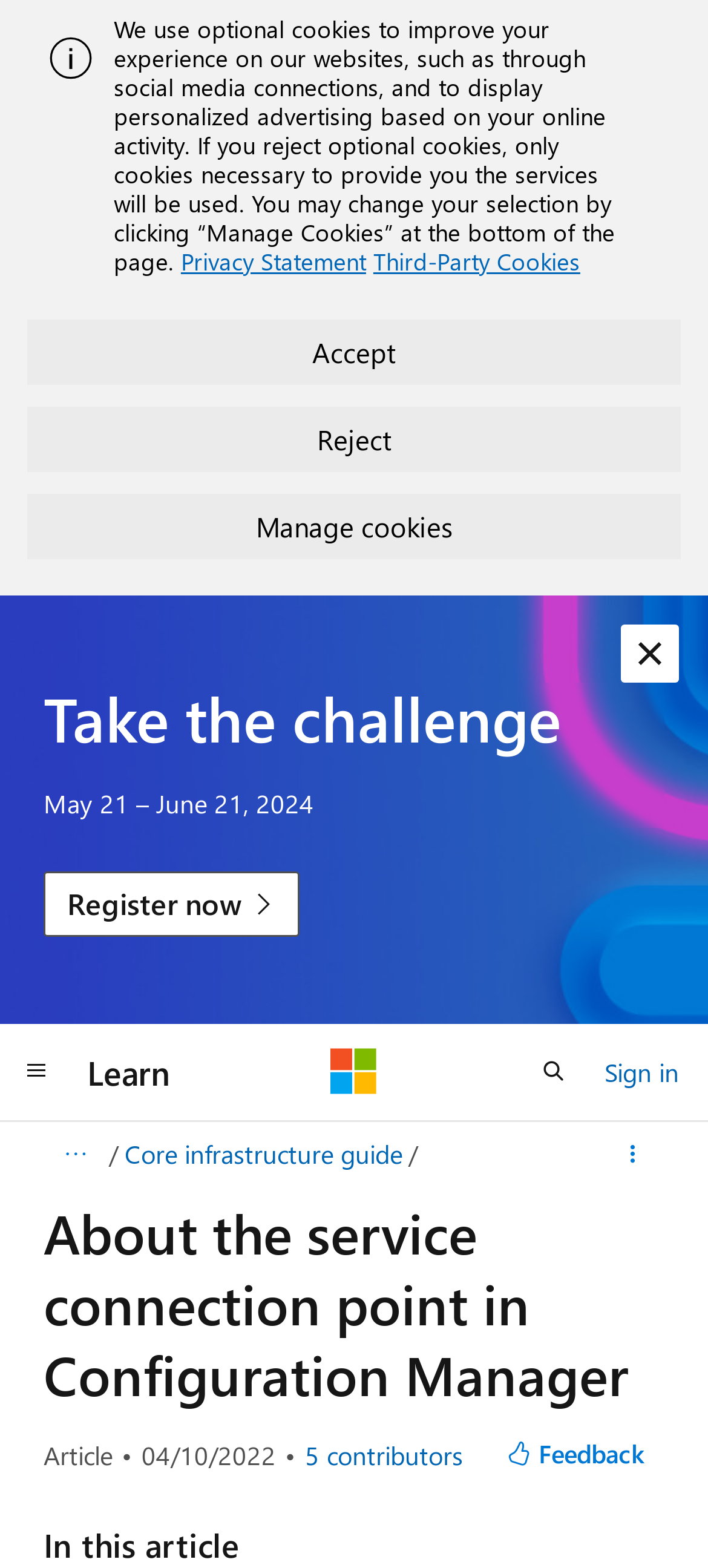Find the bounding box coordinates of the element you need to click on to perform this action: 'Register now'. The coordinates should be represented by four float values between 0 and 1, in the format [left, top, right, bottom].

[0.062, 0.556, 0.424, 0.597]